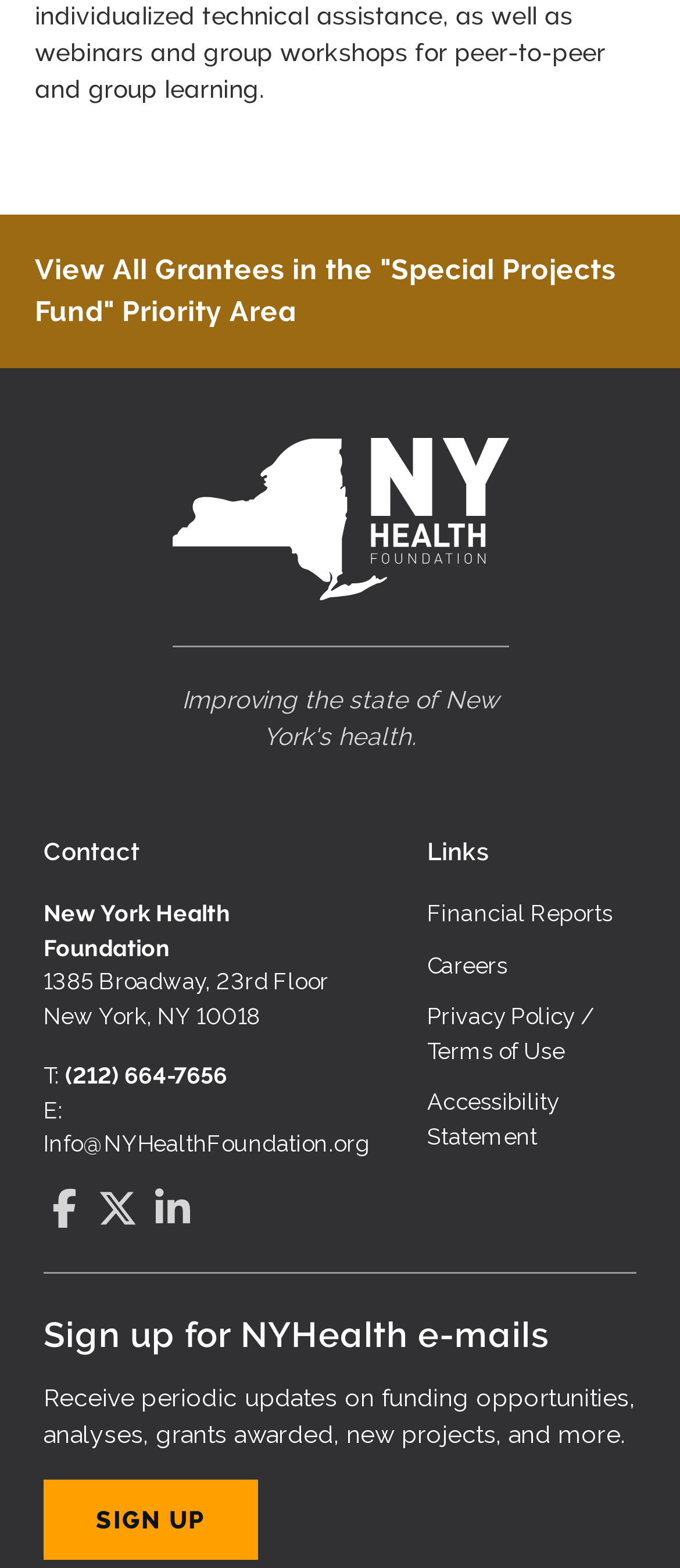Identify the bounding box coordinates of the part that should be clicked to carry out this instruction: "Contact the foundation via email".

[0.064, 0.722, 0.543, 0.738]